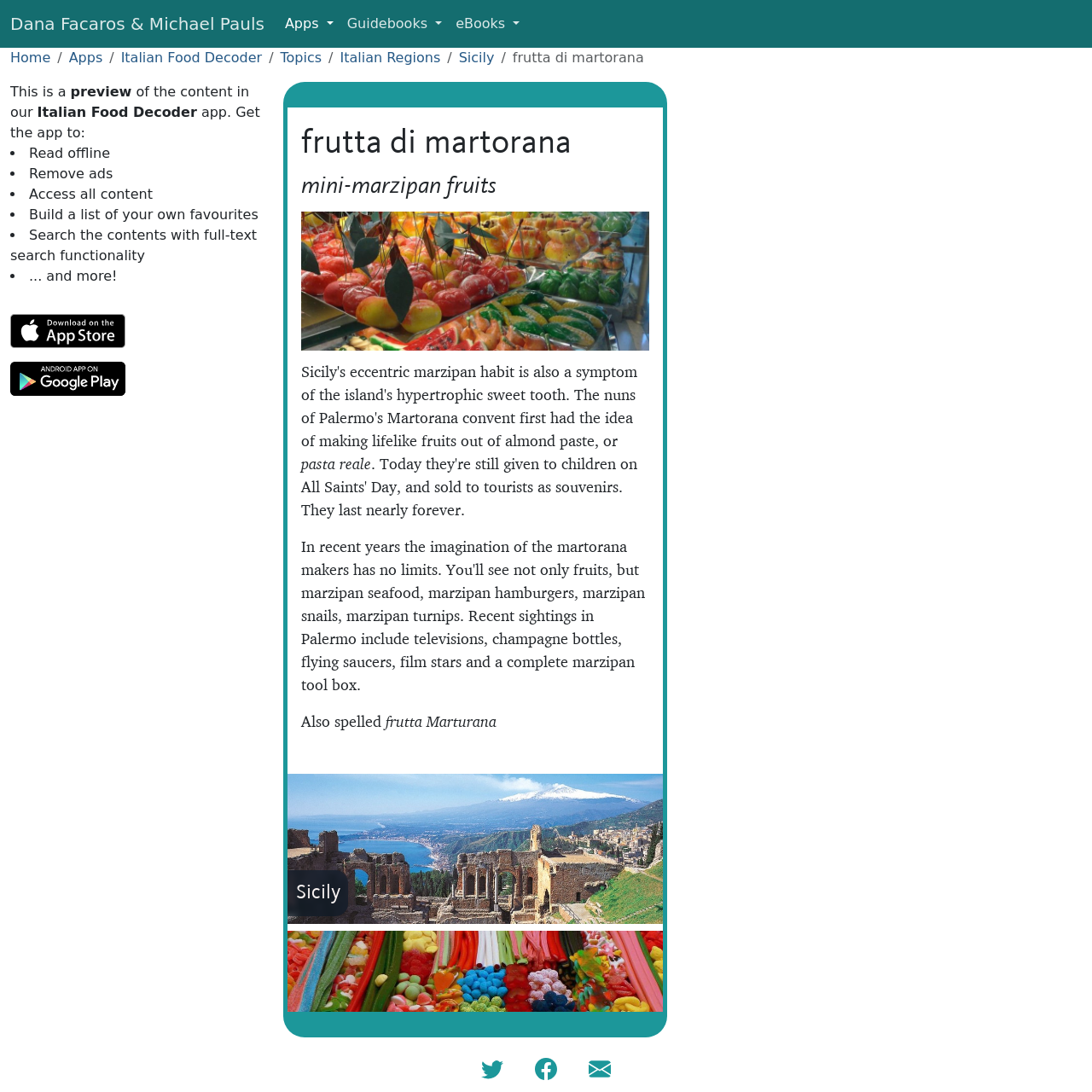Using the information in the image, give a comprehensive answer to the question: 
What is the name of the convent mentioned on this webpage?

I found the answer by looking at the heading 'frutta di martorana' and the text 'pasta reale', which suggests that Martorana is a convent related to the topic of frutta di martorana.